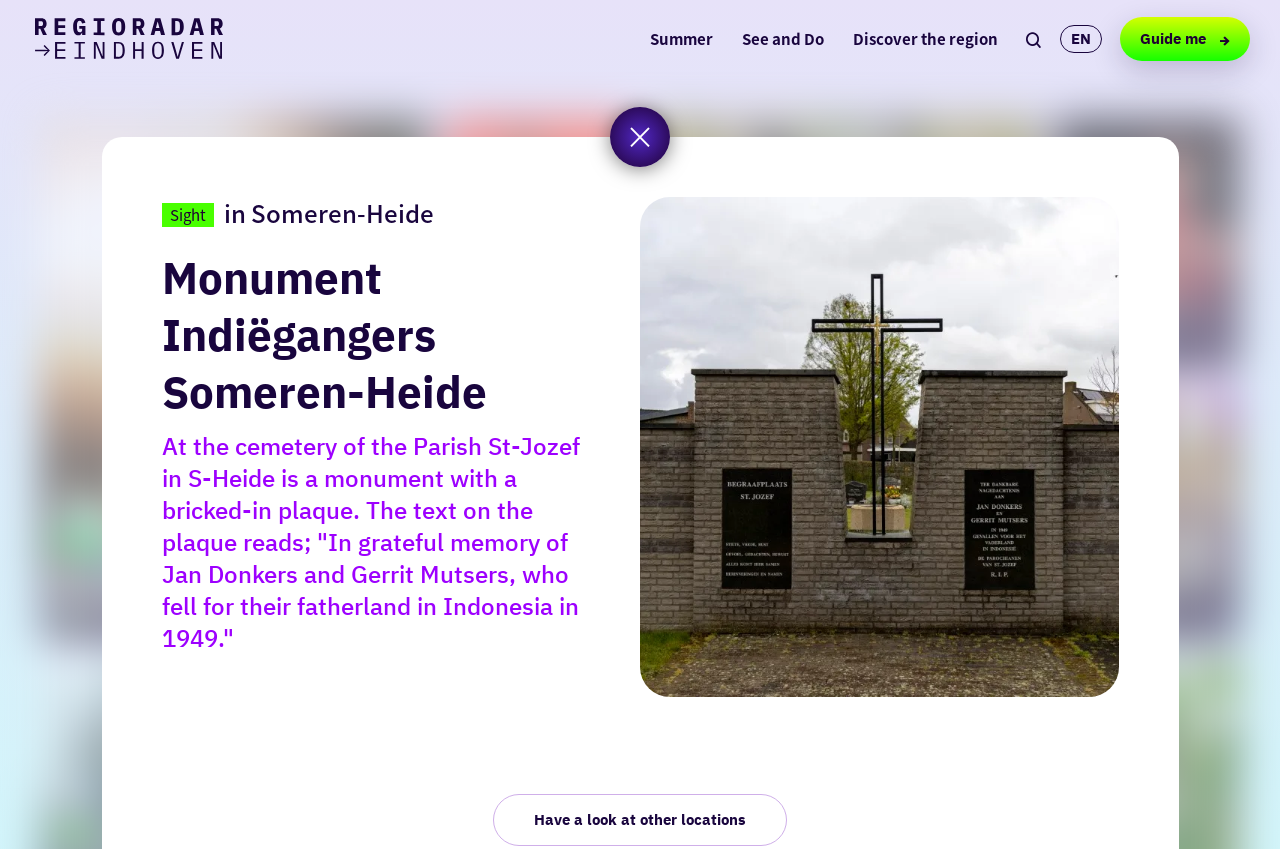Identify the main heading of the webpage and provide its text content.

Monument Indiëgangers Someren-Heide